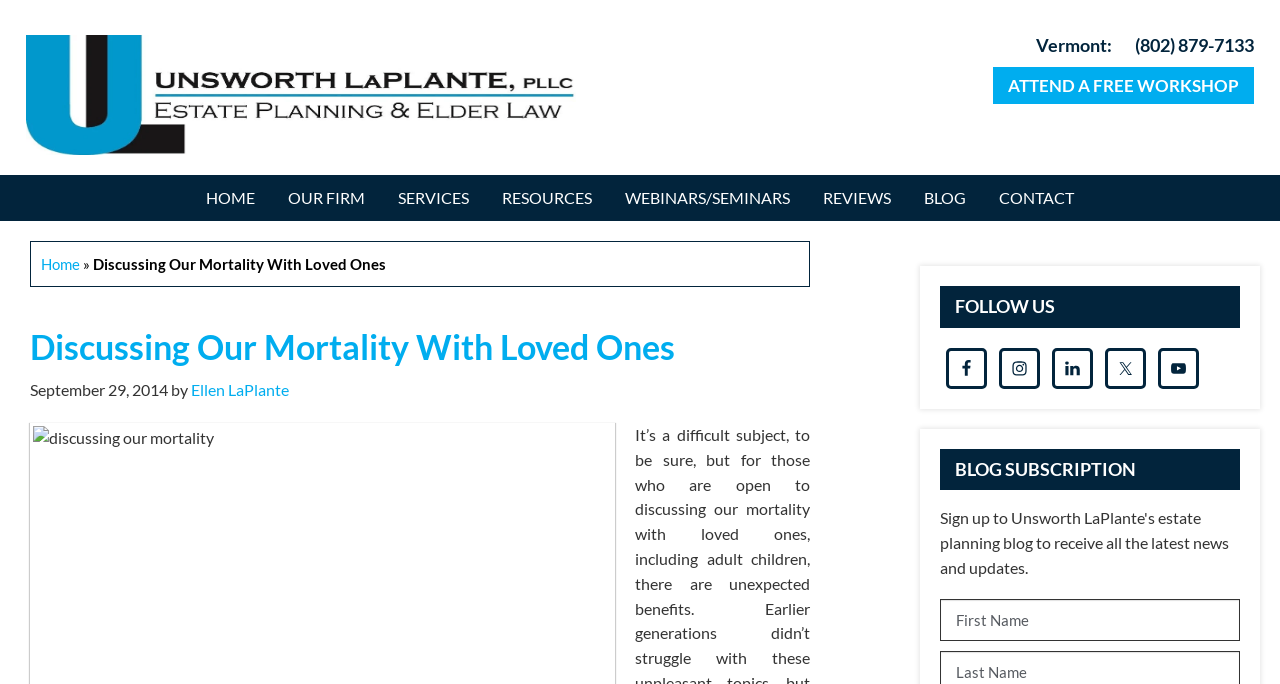Determine the bounding box coordinates of the UI element described below. Use the format (top-left x, top-left y, bottom-right x, bottom-right y) with floating point numbers between 0 and 1: Attend A Free Workshop

[0.776, 0.097, 0.98, 0.151]